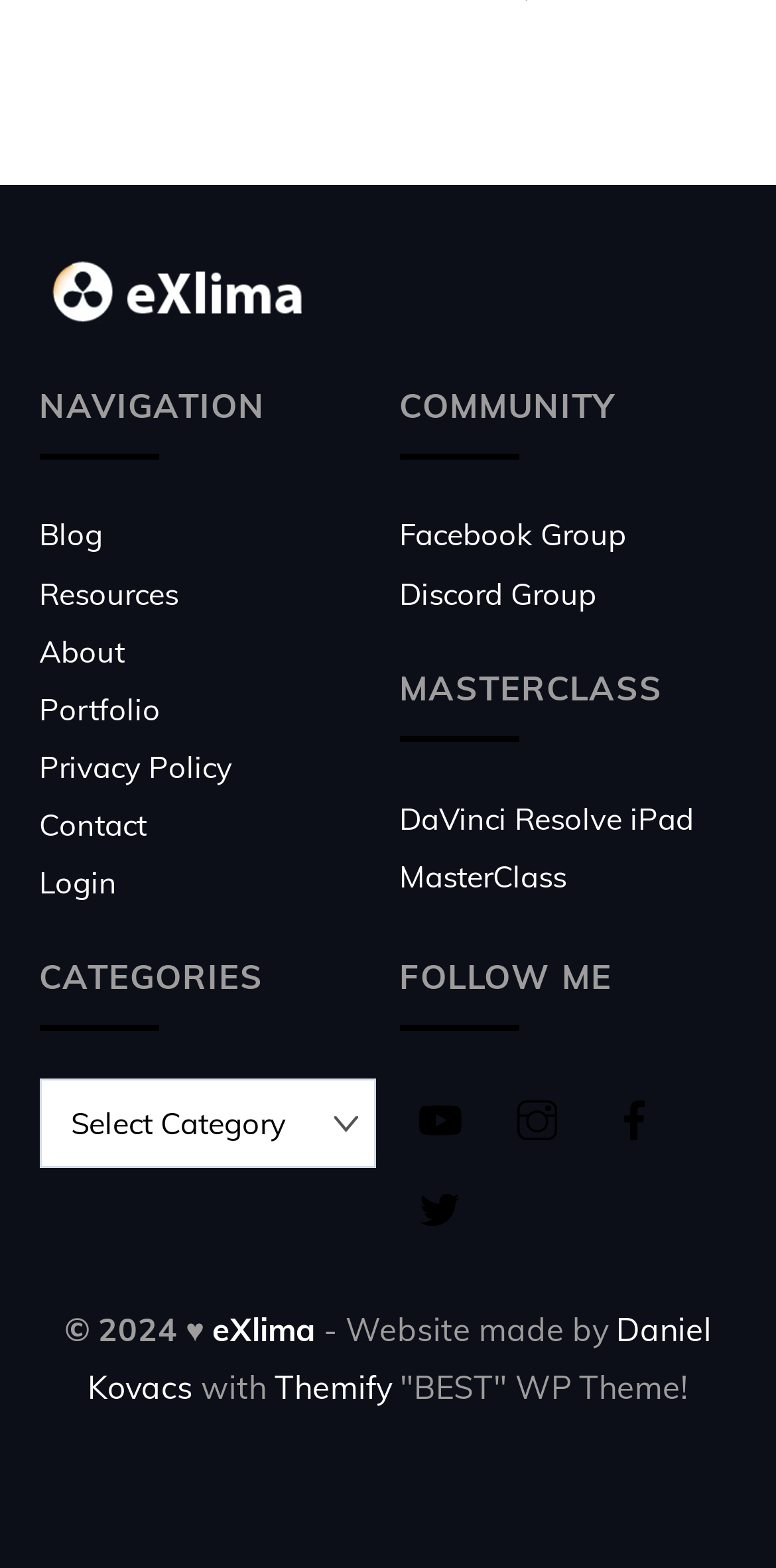Locate and provide the bounding box coordinates for the HTML element that matches this description: "Discord Group".

[0.514, 0.366, 0.768, 0.39]